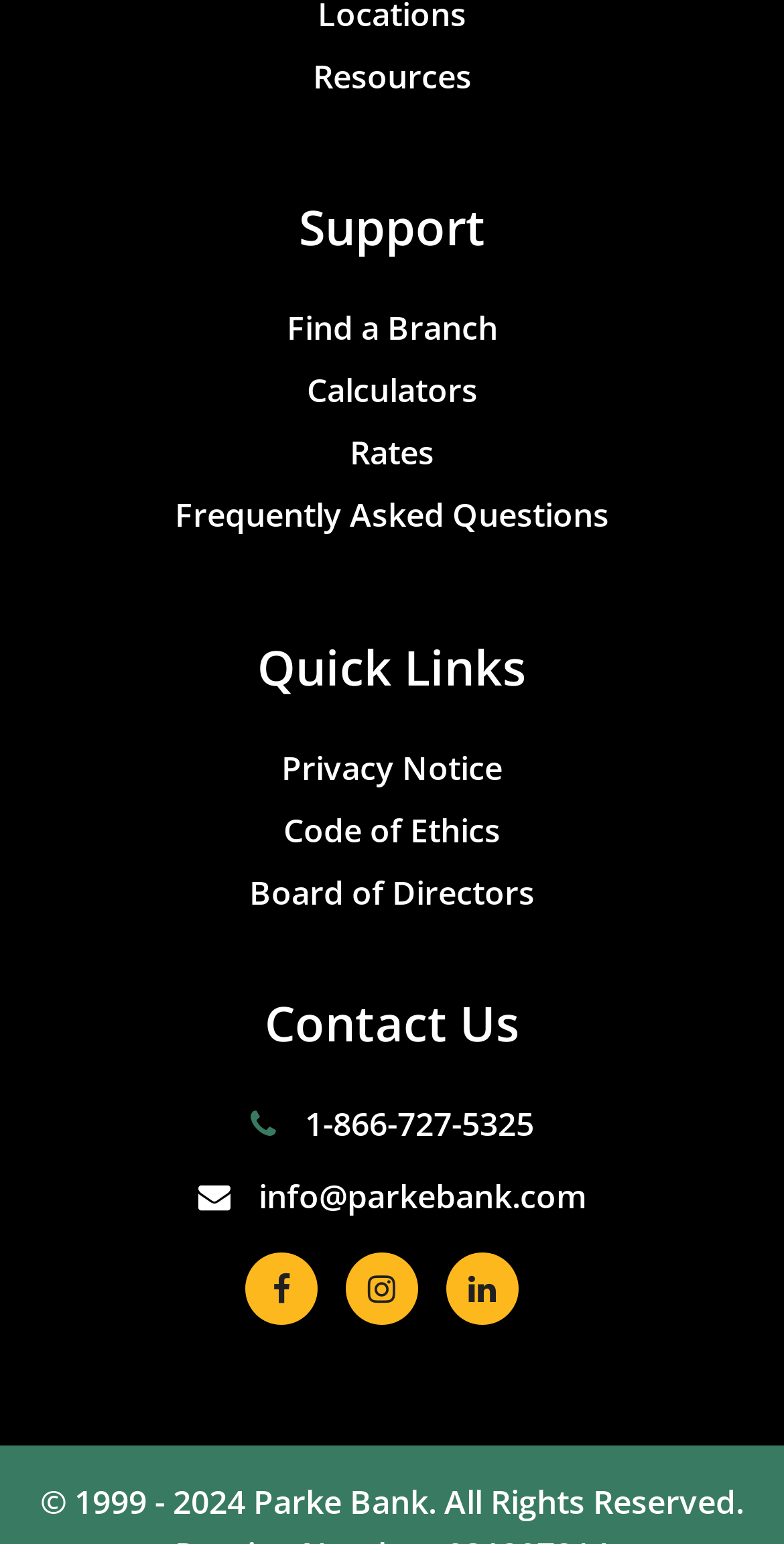Please examine the image and answer the question with a detailed explanation:
What is the email address to contact the bank?

The email address to contact the bank can be found under the 'Contact Us' section, represented by an envelope icon and the text 'info@parkebank.com'.